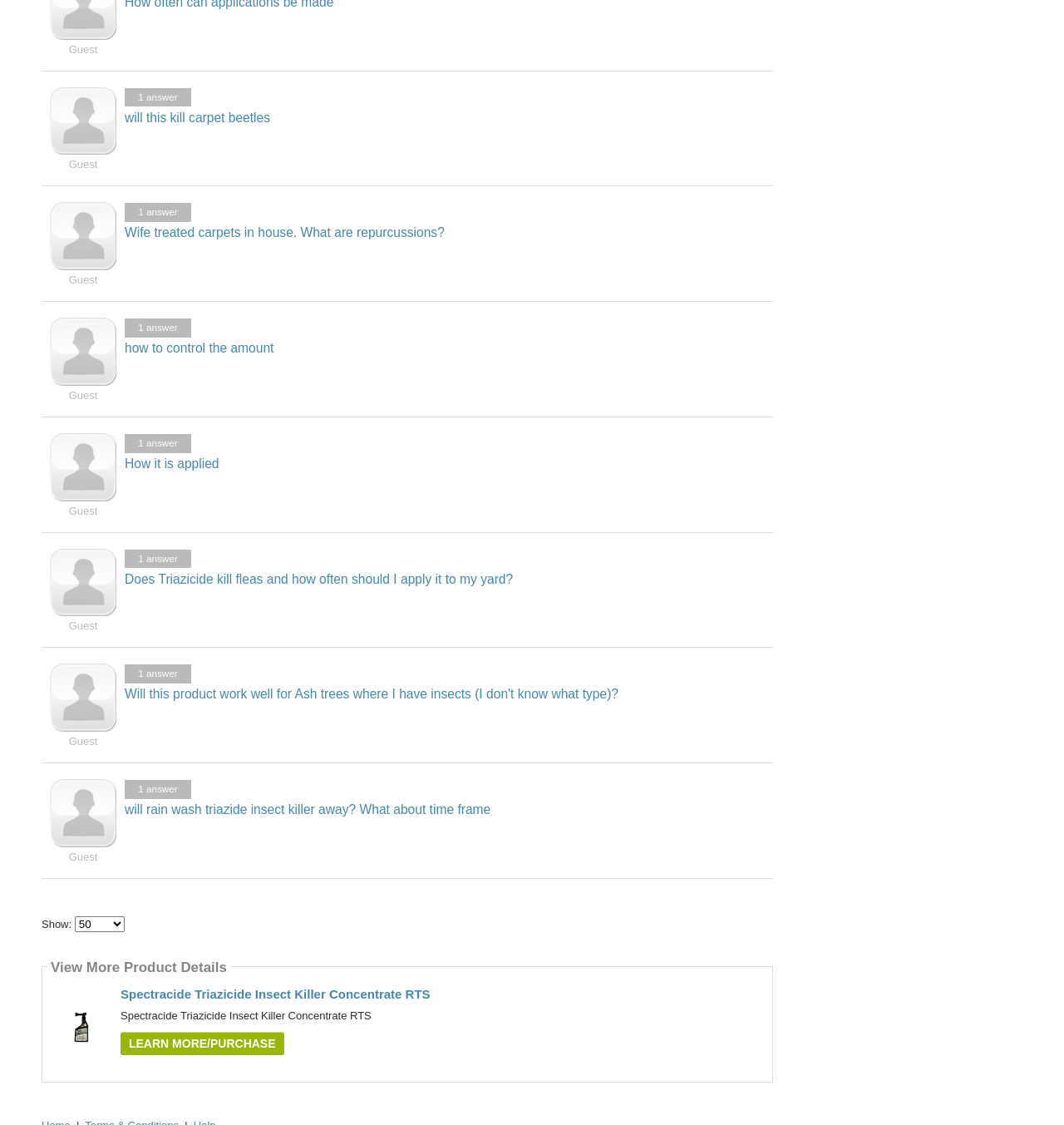Find the bounding box coordinates of the element to click in order to complete this instruction: "click on the link 'Spectracide Triazicide Insect Killer Concentrate RTS Questions & Answers'". The bounding box coordinates must be four float numbers between 0 and 1, denoted as [left, top, right, bottom].

[0.048, 0.907, 0.105, 0.918]